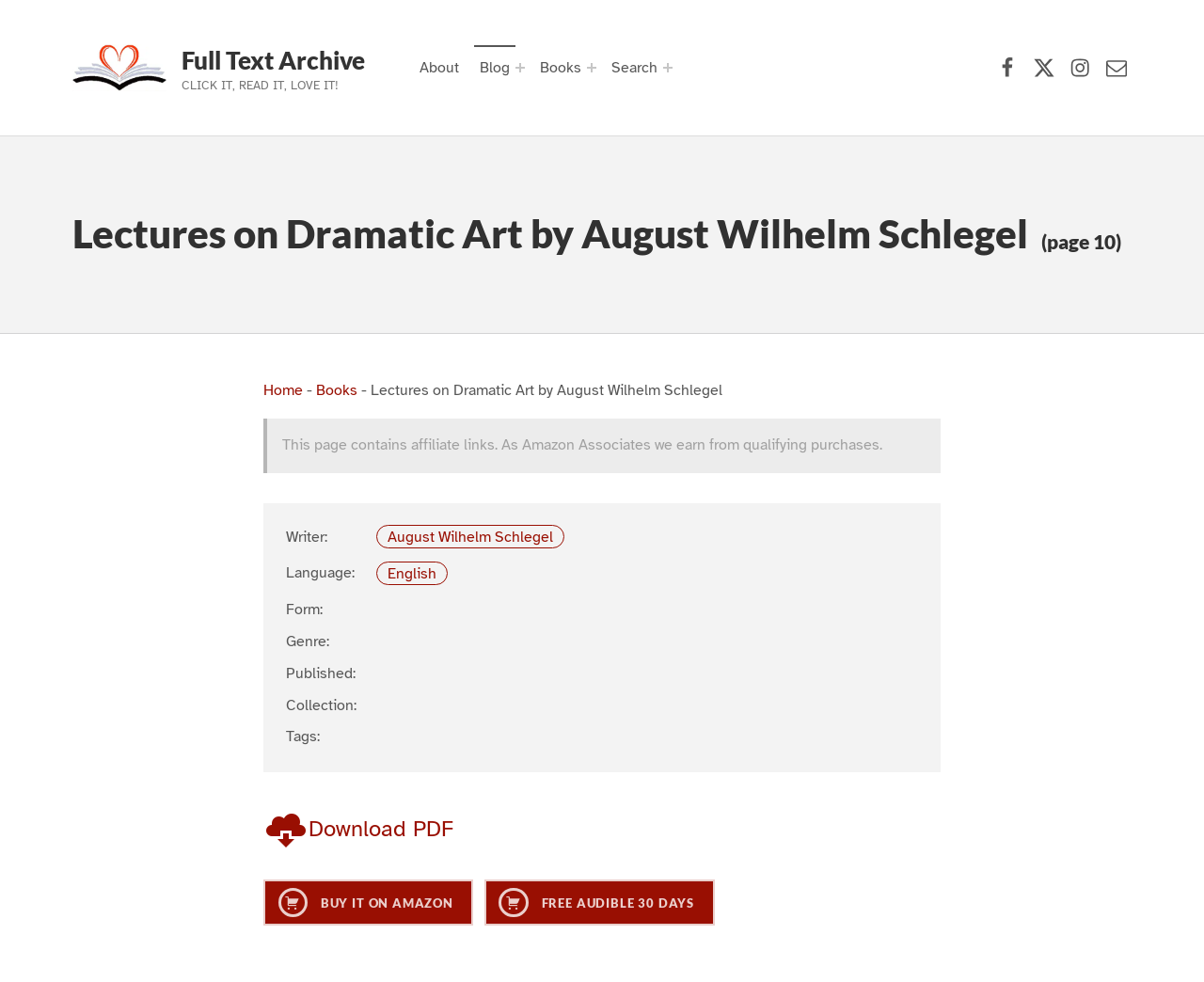Please indicate the bounding box coordinates of the element's region to be clicked to achieve the instruction: "Search for a book". Provide the coordinates as four float numbers between 0 and 1, i.e., [left, top, right, bottom].

[0.503, 0.046, 0.551, 0.092]